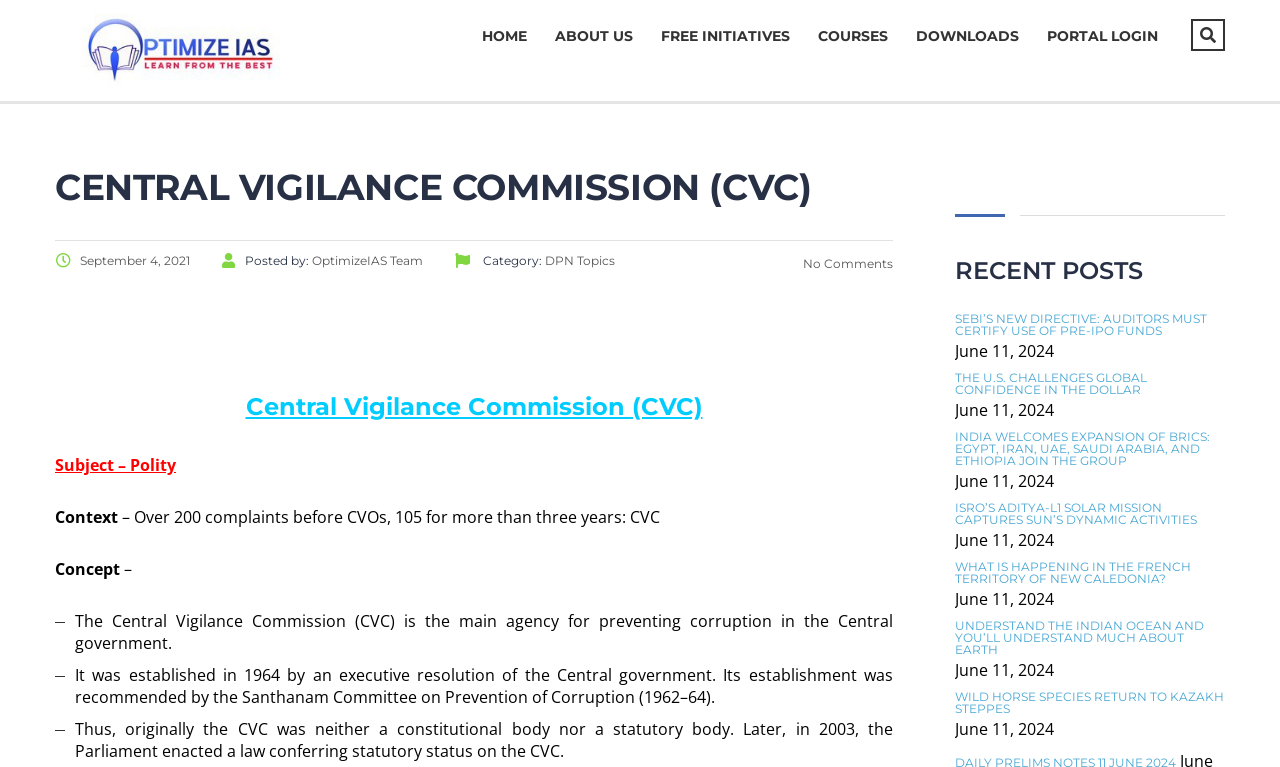Could you specify the bounding box coordinates for the clickable section to complete the following instruction: "View Online Quotes"?

None